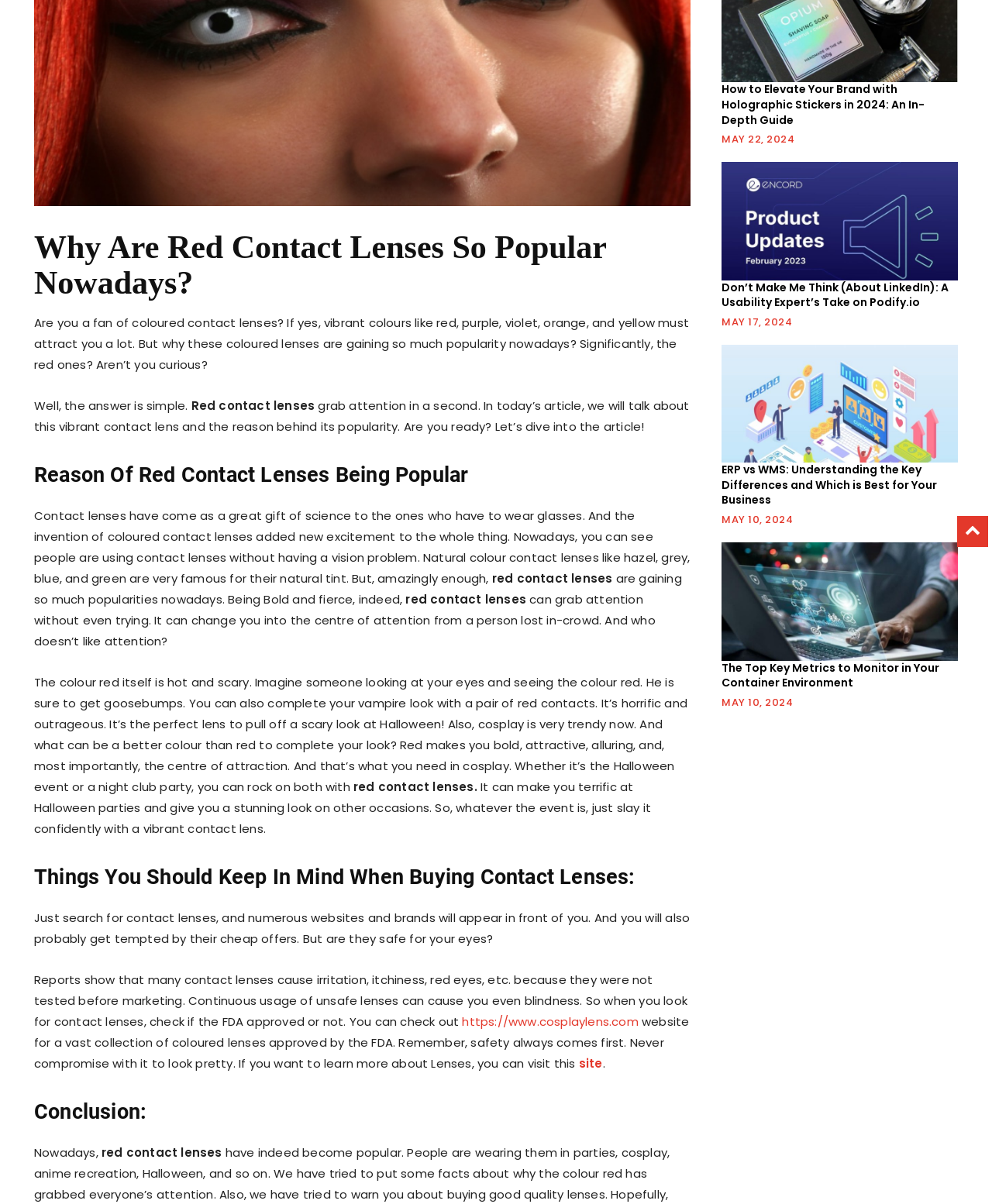Identify the bounding box for the UI element described as: "site". Ensure the coordinates are four float numbers between 0 and 1, formatted as [left, top, right, bottom].

[0.583, 0.877, 0.608, 0.89]